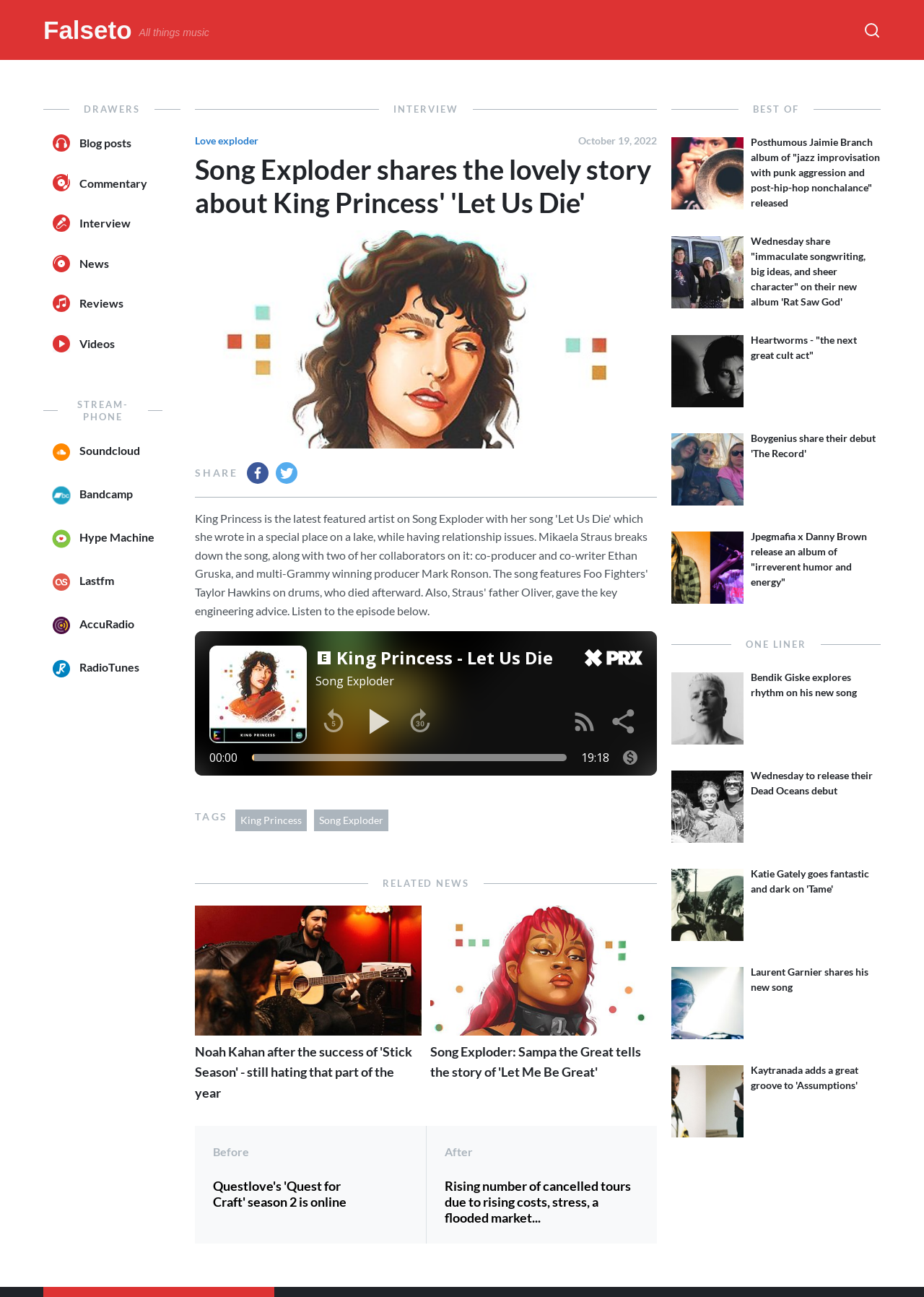How many related news articles are displayed?
Refer to the image and provide a detailed answer to the question.

The answer can be found by looking at the 'RELATED NEWS' section. There are three related news articles displayed, each with a title and a link.